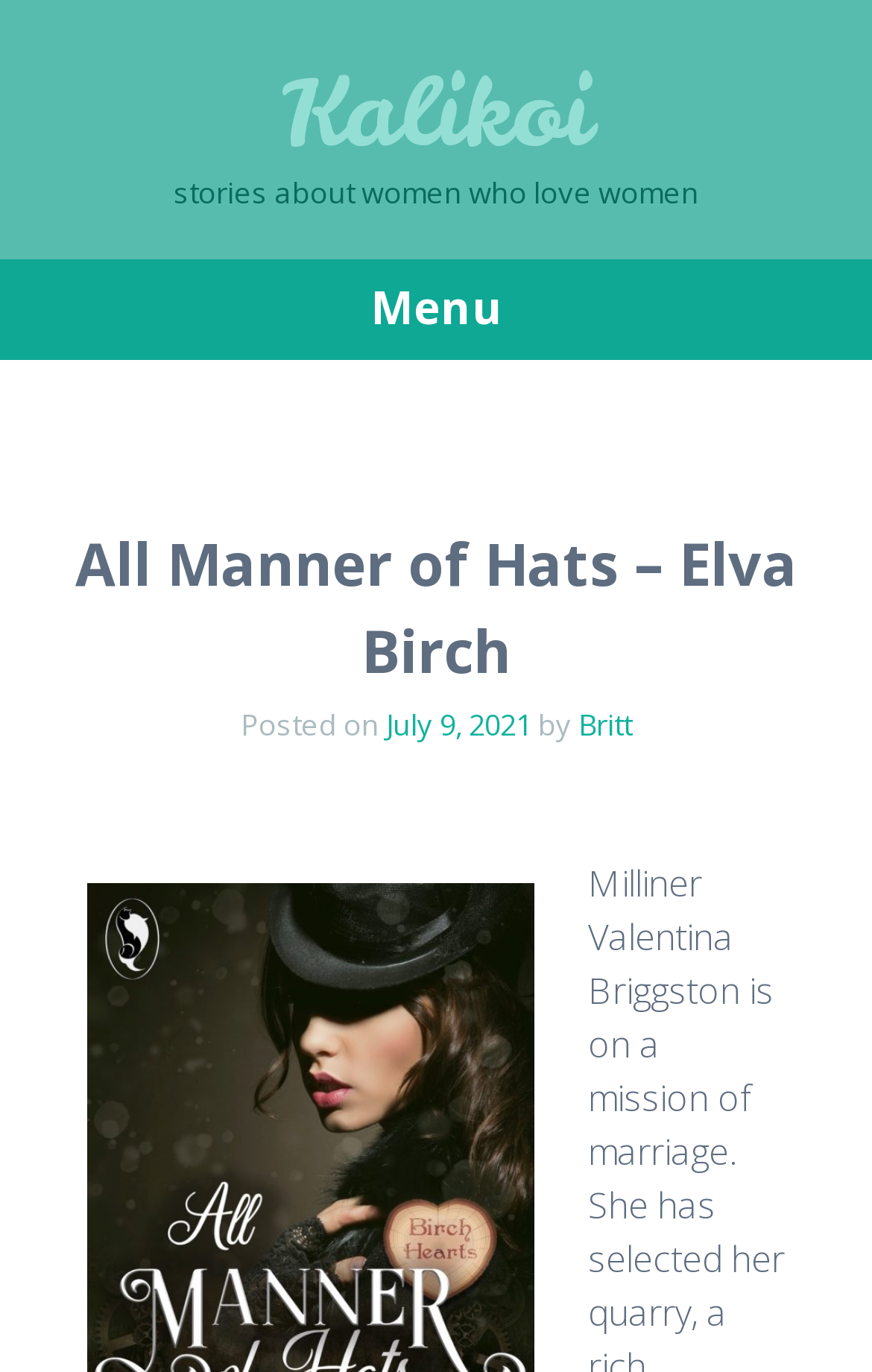Answer the question using only a single word or phrase: 
What is the category of stories on this website?

women who love women